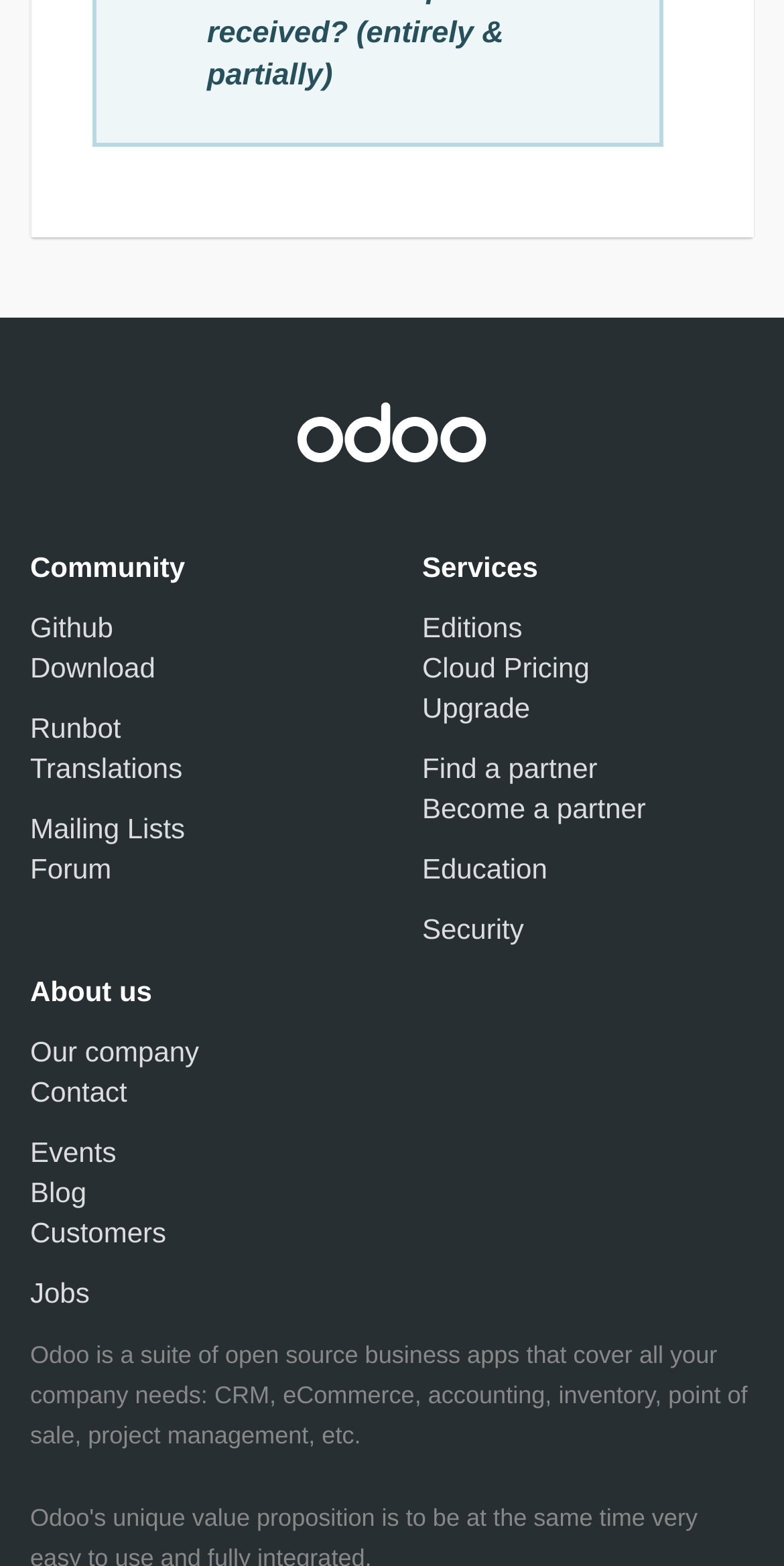Using the image as a reference, answer the following question in as much detail as possible:
What is the name of the suite of open source business apps?

The answer can be found in the StaticText element with the text 'Odoo is a suite of open source business apps that cover all your company needs: CRM, eCommerce, accounting, inventory, point of sale, project management, etc.' at the bottom of the webpage.